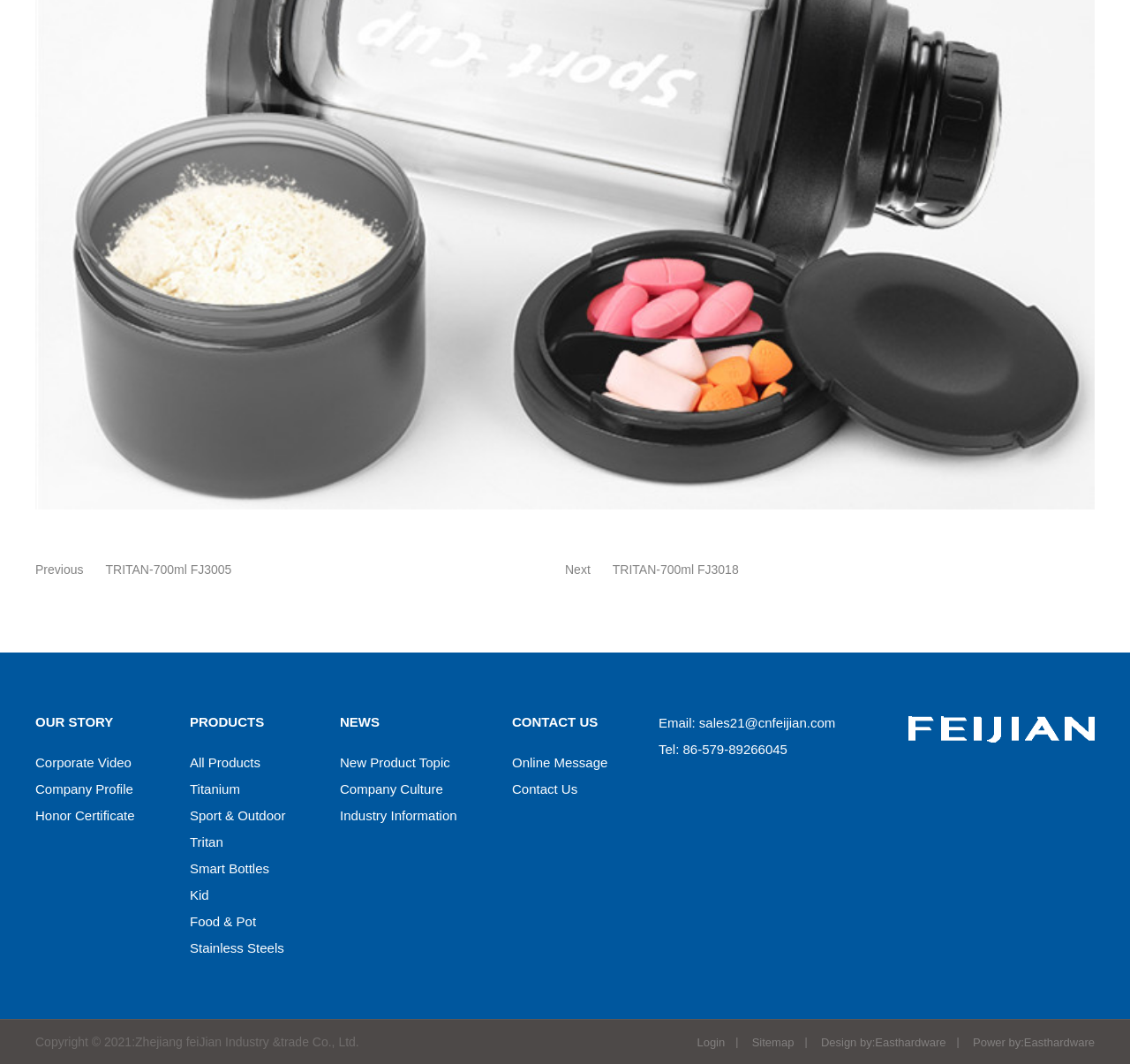Please identify the bounding box coordinates of the clickable region that I should interact with to perform the following instruction: "Login to the system". The coordinates should be expressed as four float numbers between 0 and 1, i.e., [left, top, right, bottom].

[0.614, 0.973, 0.644, 0.987]